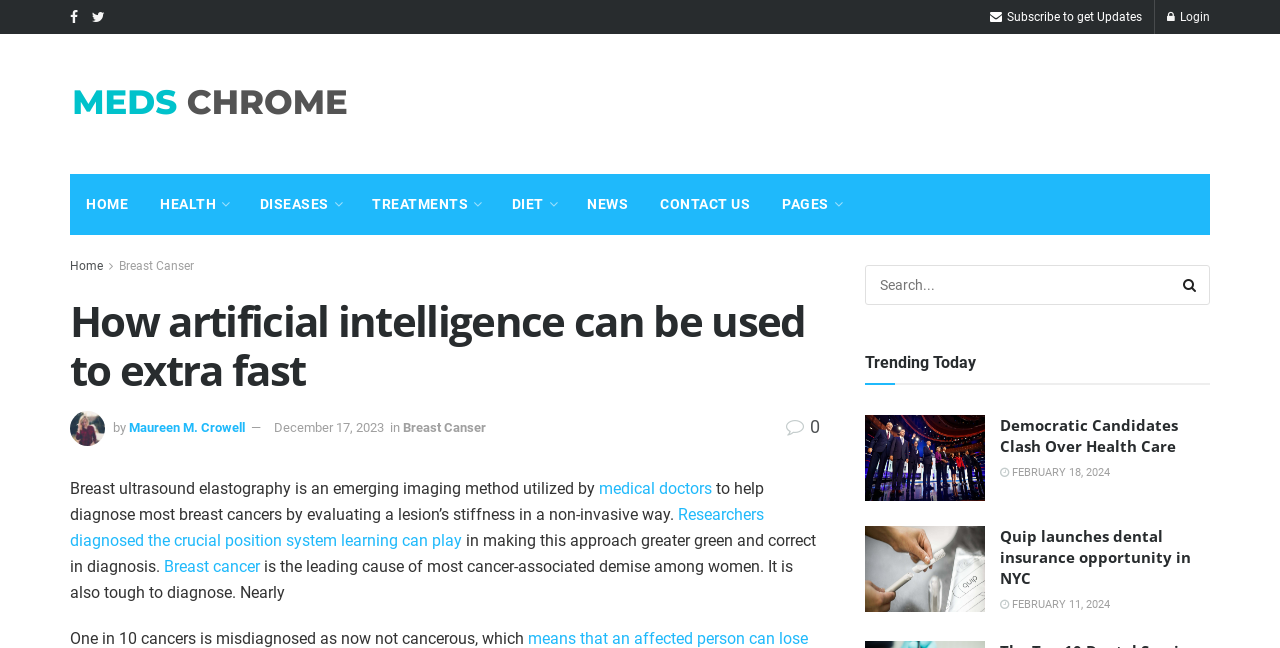Analyze and describe the webpage in a detailed narrative.

This webpage appears to be a health-related news article page. At the top, there is a navigation bar with several links, including "HOME", "HEALTH", "DISEASES", "TREATMENTS", "DIET", "NEWS", "CONTACT US", and "PAGES". On the top right, there are links to "Subscribe to get Updates" and "Login".

Below the navigation bar, there is a heading that reads "How artificial intelligence can be used to extra fast". Next to the heading, there is an image of a person, Maureen M. Crowell, who is the author of the article. The article's publication date, December 17, 2023, is also displayed.

The main content of the article is divided into several paragraphs. The first paragraph discusses breast ultrasound elastography, an emerging imaging method used to diagnose breast cancers. The second paragraph mentions the importance of system learning in making this approach more green and correct in diagnosis.

The article continues to discuss breast cancer, stating that it is the leading cause of most cancer-associated demise among women and that it is tough to diagnose. There is also a mention of misdiagnosis, with nearly one in 10 cancers being misdiagnosed as not cancerous.

On the right side of the page, there is a search bar with a magnifying glass icon. Below the search bar, there is a section titled "Trending Today" with two news articles. The first article is about Democratic candidates clashing over health care, and the second article is about Quip launching dental insurance opportunities in NYC. Each article has an image, a heading, and a publication date.

Overall, the webpage appears to be a health-related news article page with a focus on breast cancer diagnosis and other health-related topics.